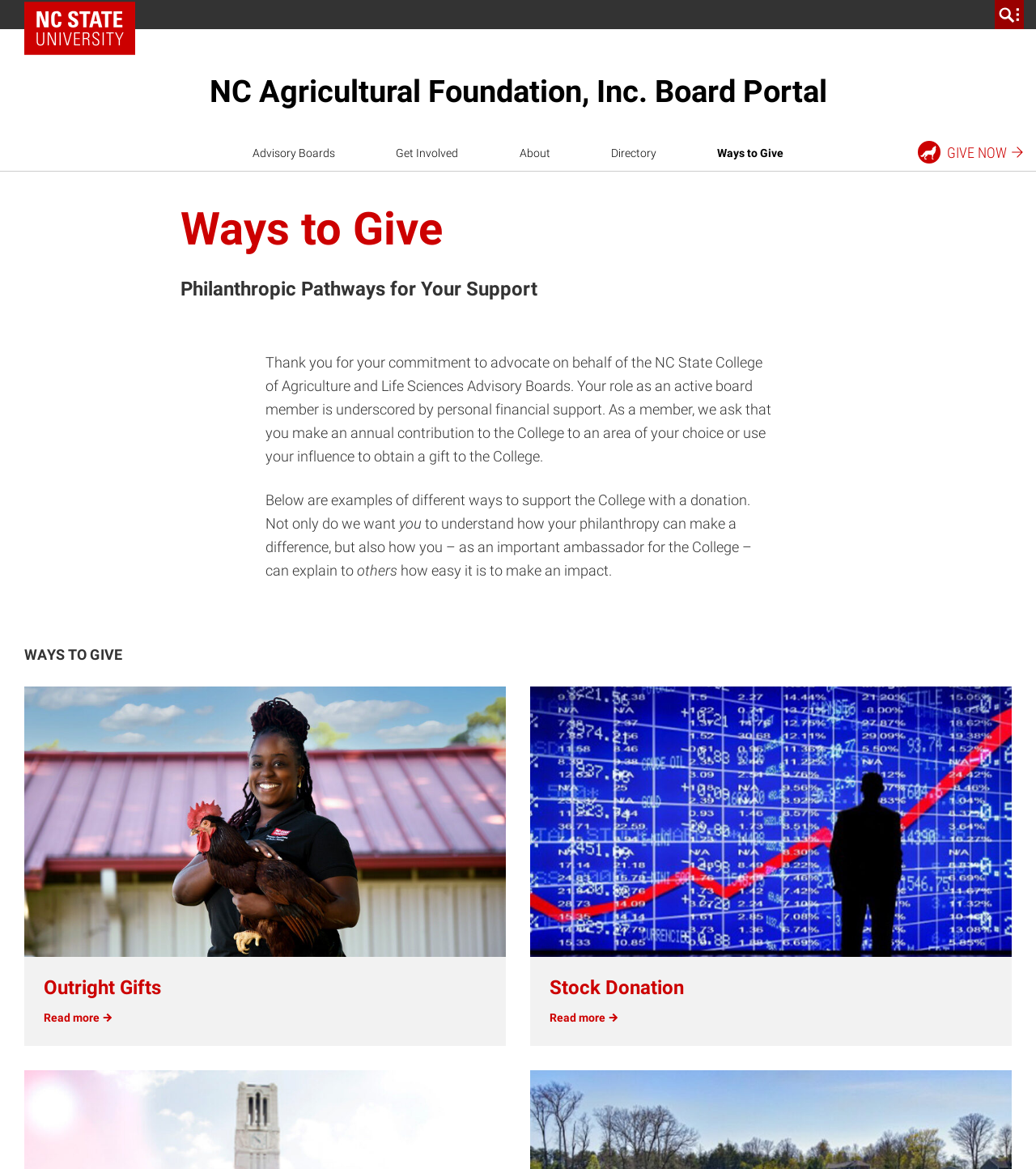Provide a short answer to the following question with just one word or phrase: What is the role of the advisory board member?

Advocate on behalf of the College